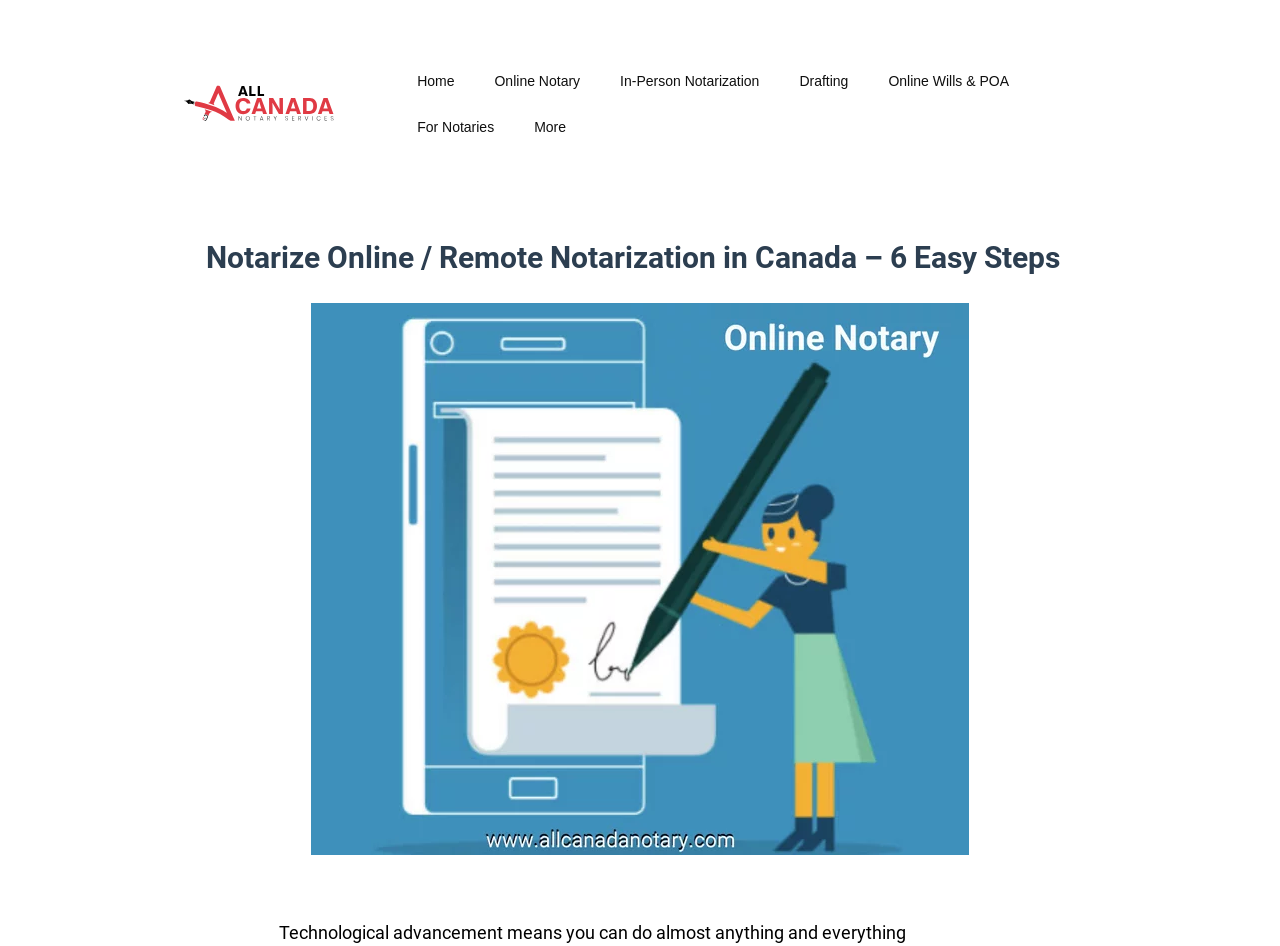Respond to the question below with a single word or phrase:
Is there a section for notaries on the webpage?

Yes